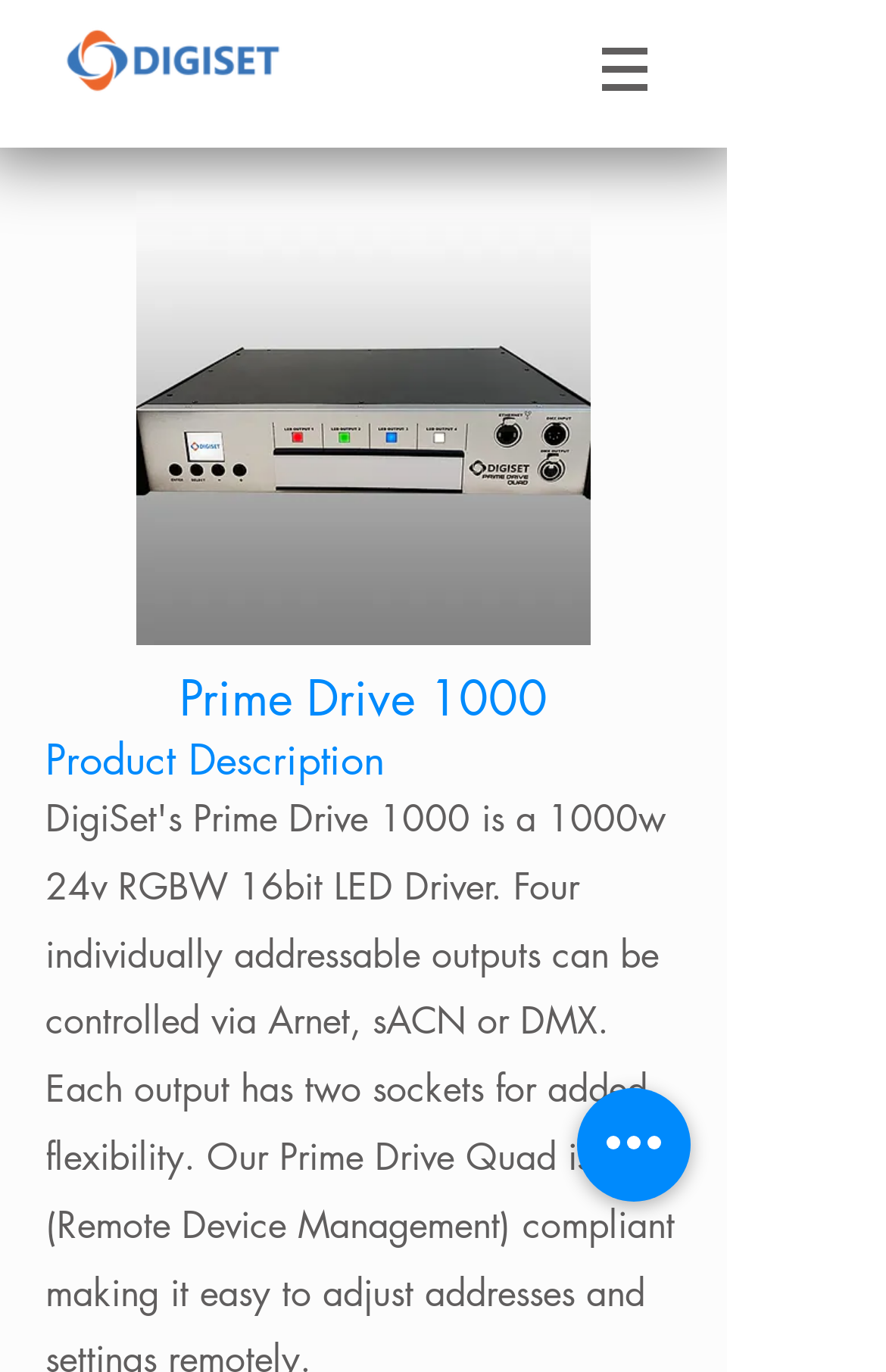What is the logo of the website? Examine the screenshot and reply using just one word or a brief phrase.

Digiset